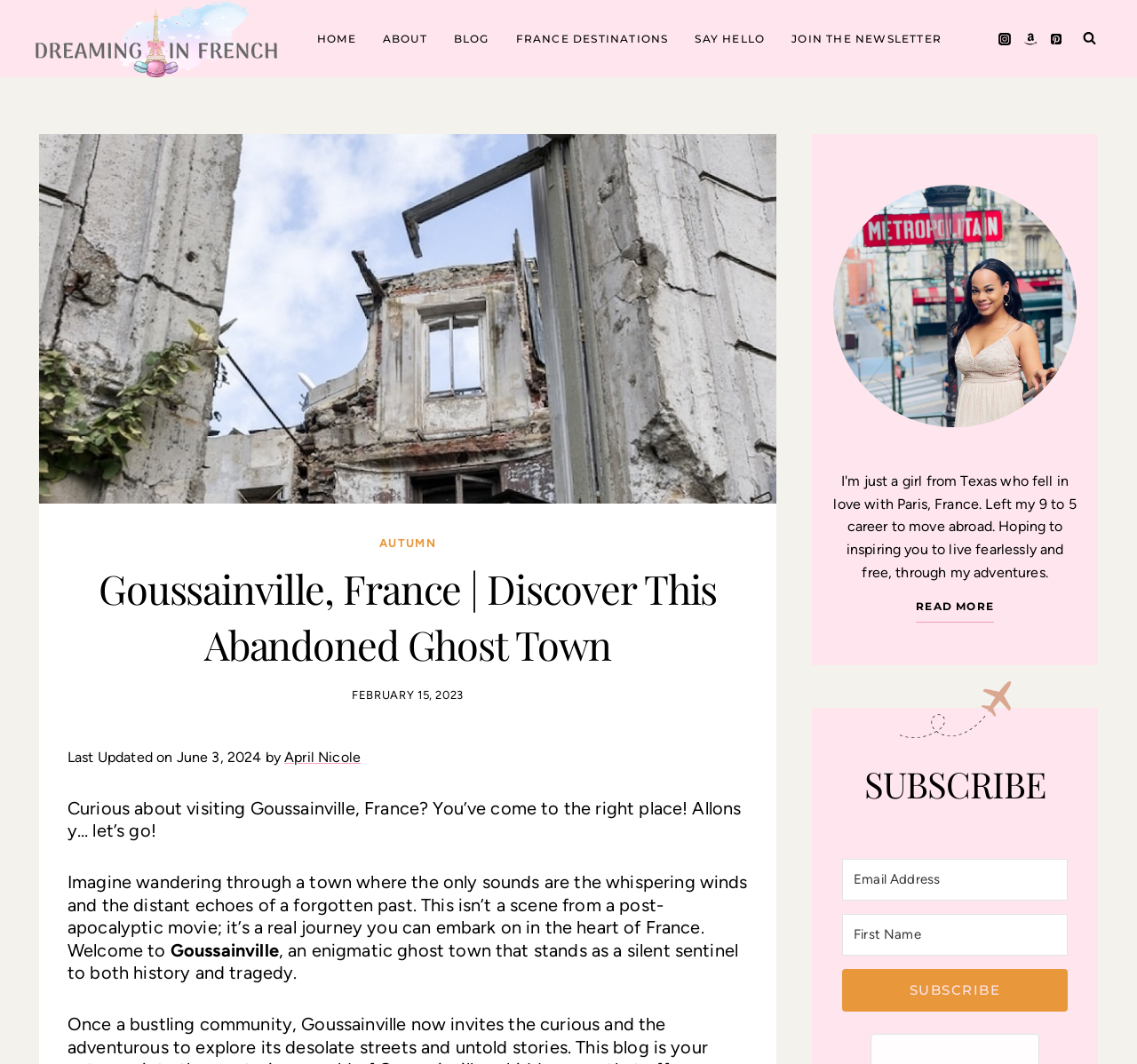What is the purpose of the textbox at the bottom?
Give a comprehensive and detailed explanation for the question.

The purpose of the textbox at the bottom can be found by looking at the label next to it, which says 'Email Address'. This textbox is used to input an email address, likely for subscription purposes.